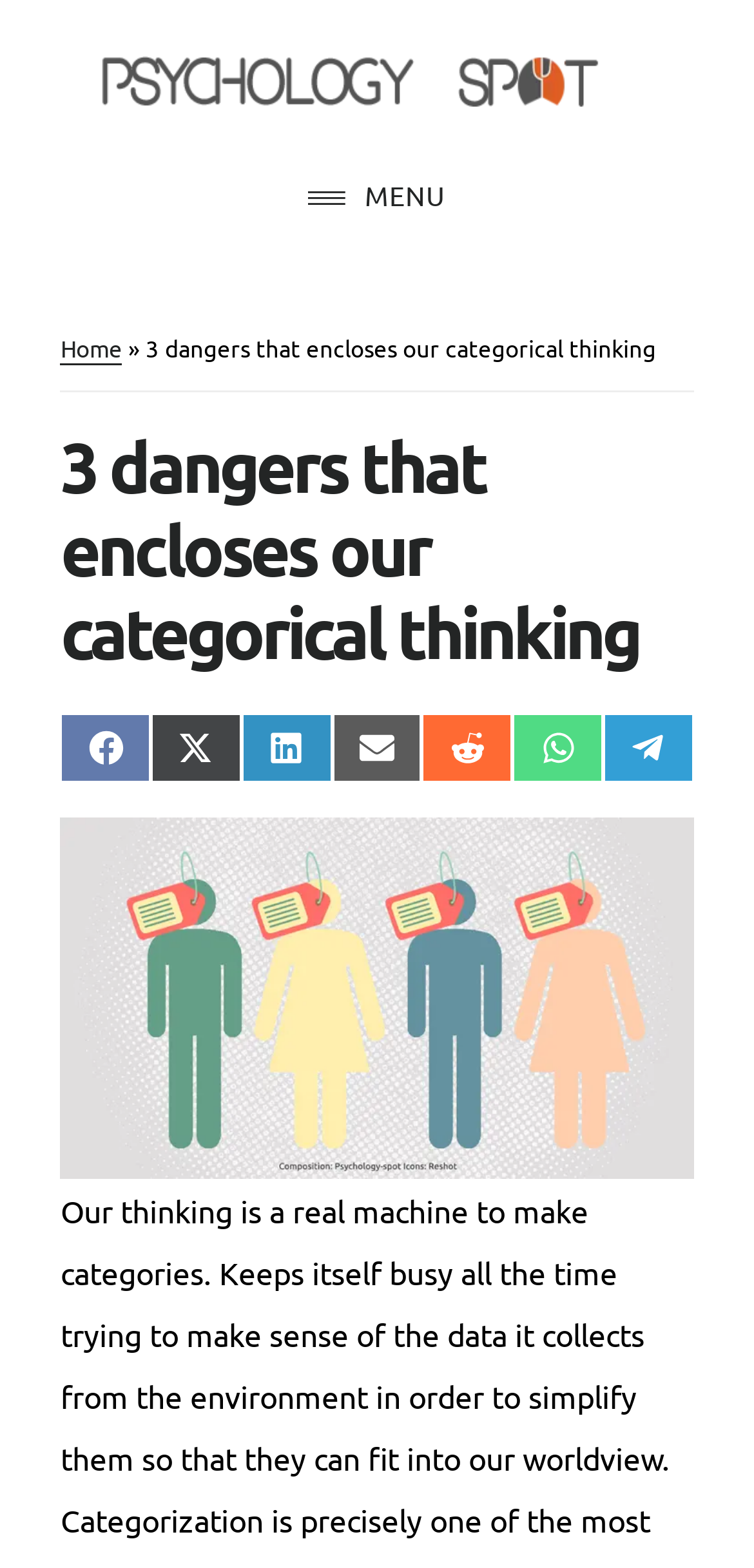Provide a one-word or short-phrase answer to the question:
What is the category of the webpage?

PSYCHOLOGY